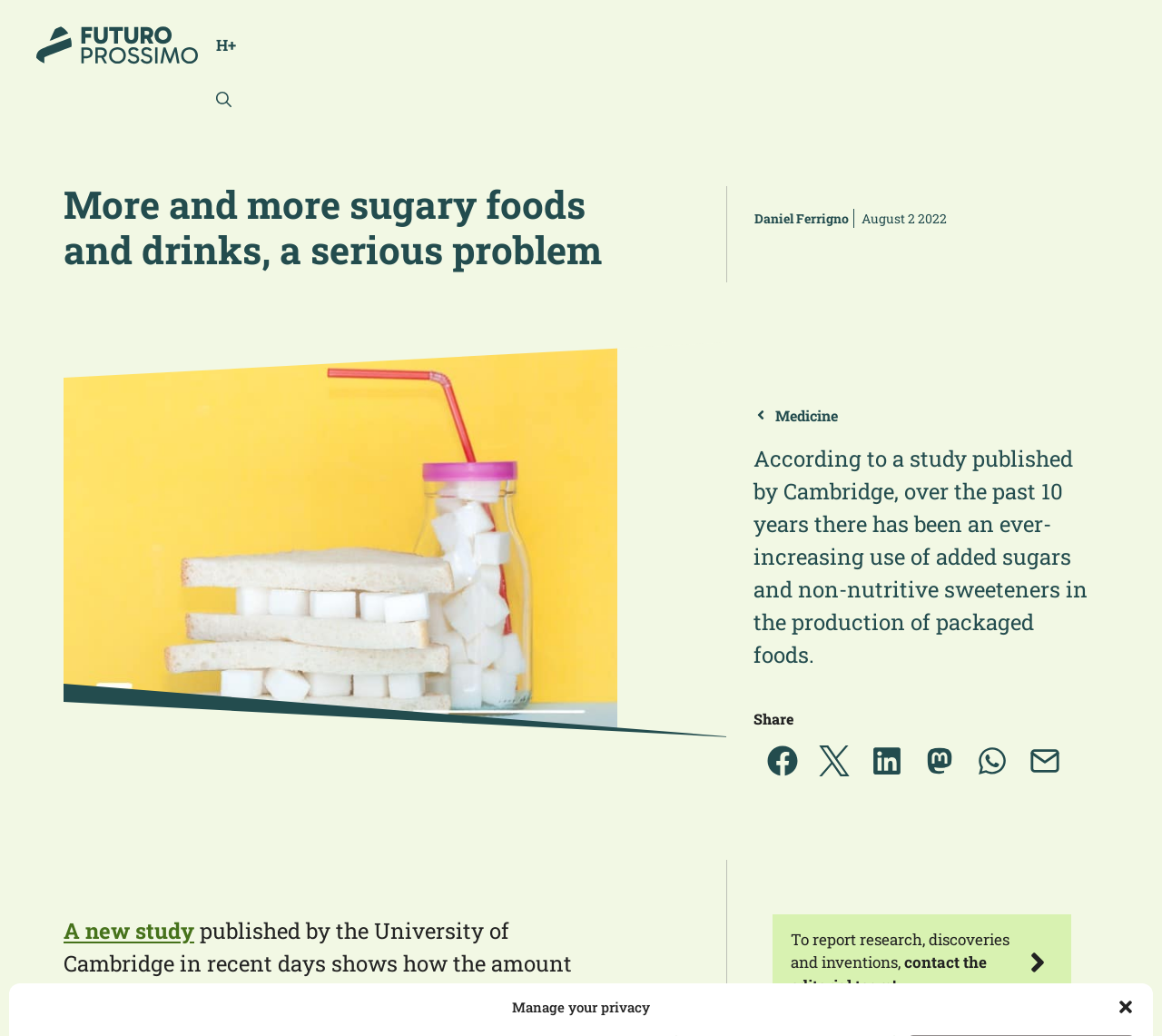Locate the bounding box coordinates of the clickable area to execute the instruction: "Visit the Near future website". Provide the coordinates as four float numbers between 0 and 1, represented as [left, top, right, bottom].

[0.031, 0.032, 0.171, 0.052]